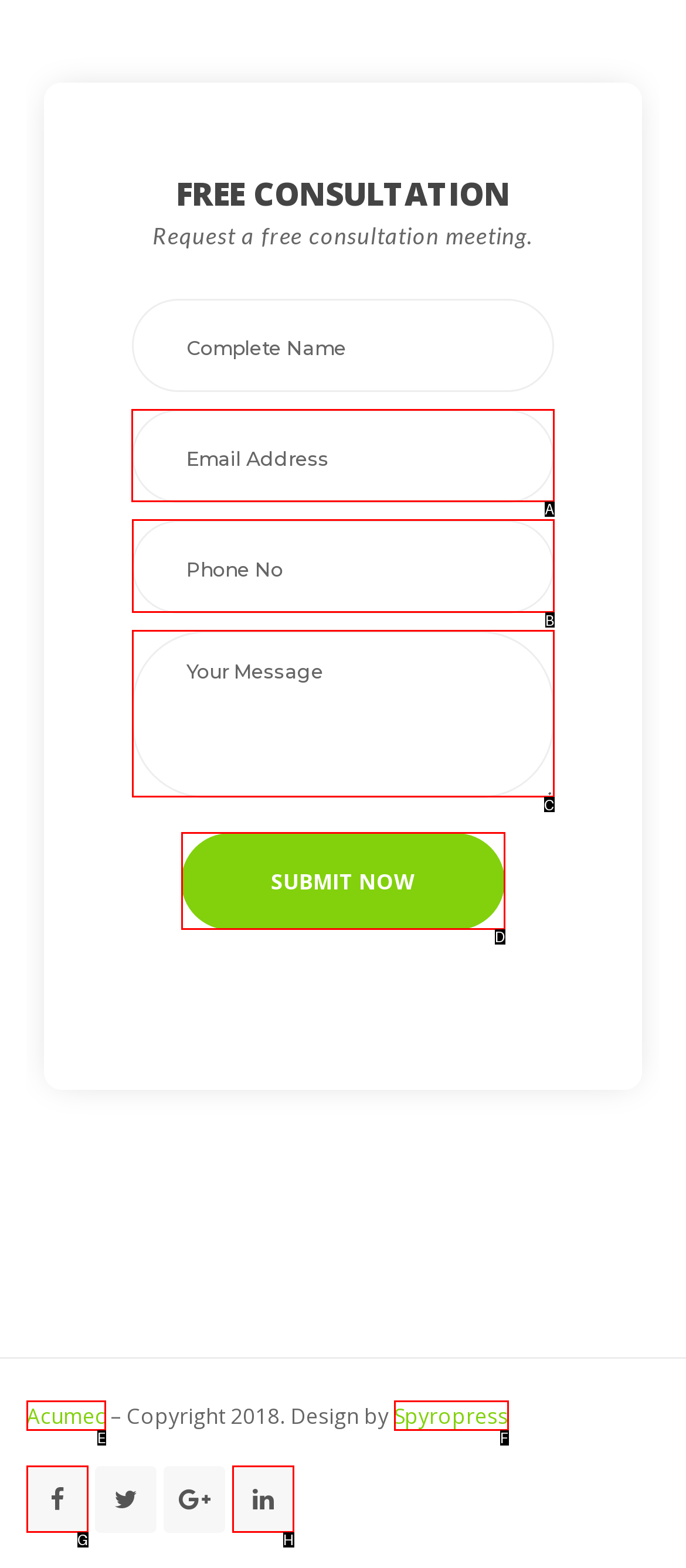Indicate the HTML element that should be clicked to perform the task: Type your email address Reply with the letter corresponding to the chosen option.

A